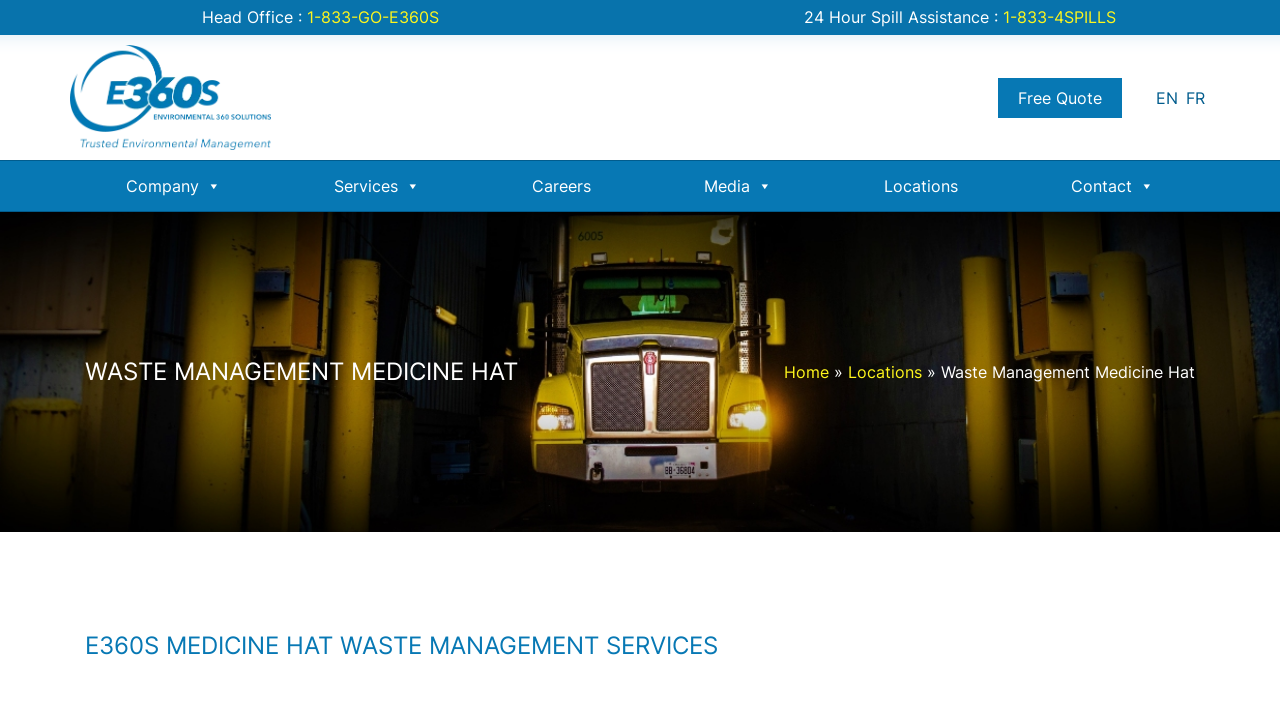Provide a brief response to the question below using a single word or phrase: 
What services does the company provide?

Waste Management